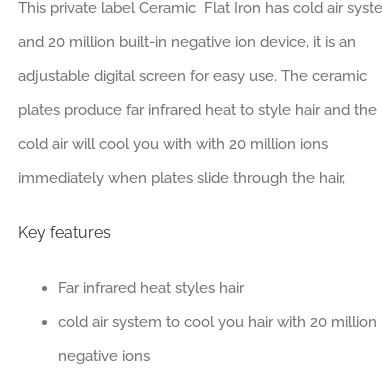How many negative ions are released by the device?
Please use the image to deliver a detailed and complete answer.

According to the caption, the built-in system of the device releases 20 million negative ions, which helps to keep hair smooth and frizz-free after styling.